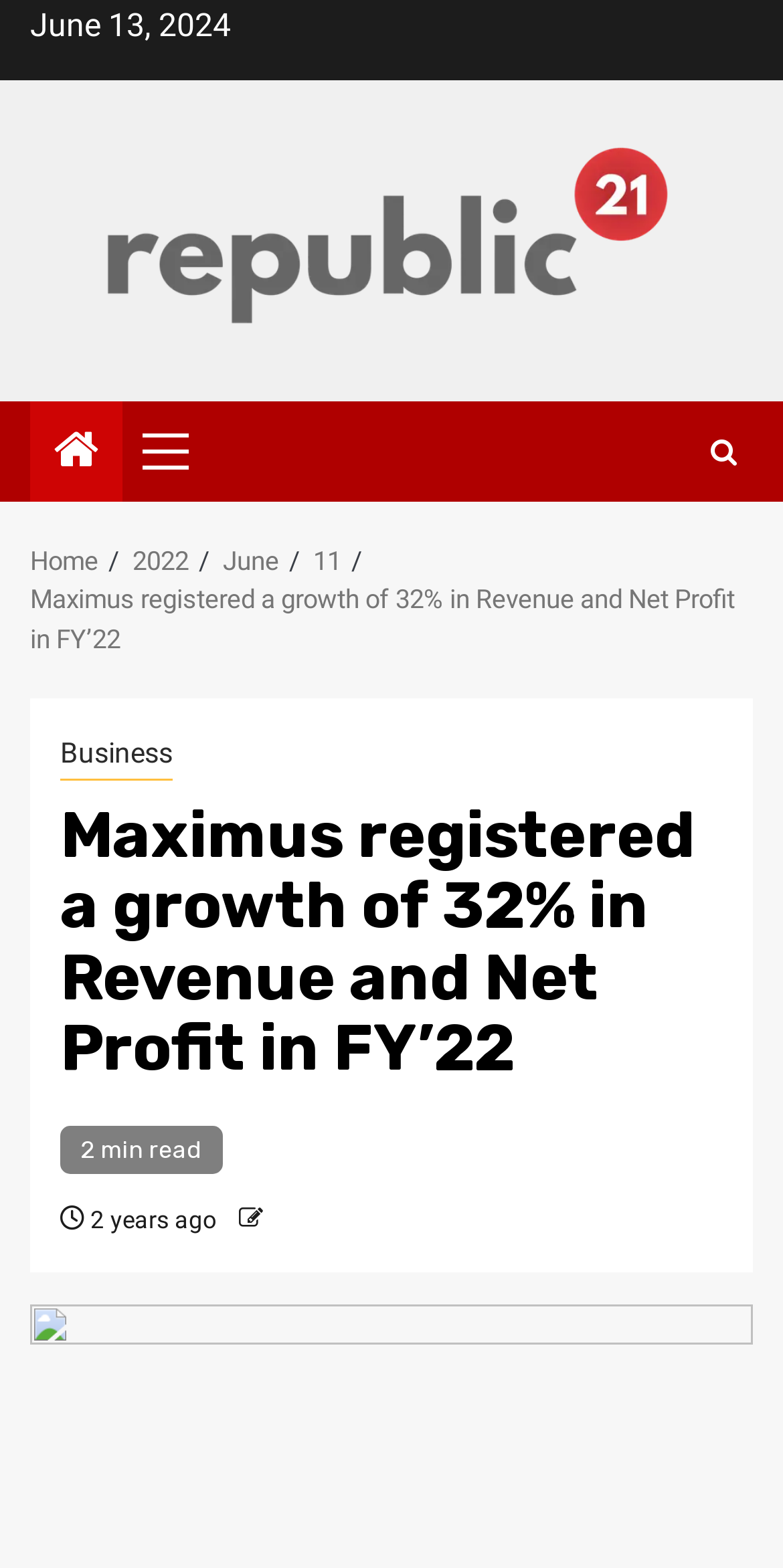Identify the main heading from the webpage and provide its text content.

Maximus registered a growth of 32% in Revenue and Net Profit in FY’22